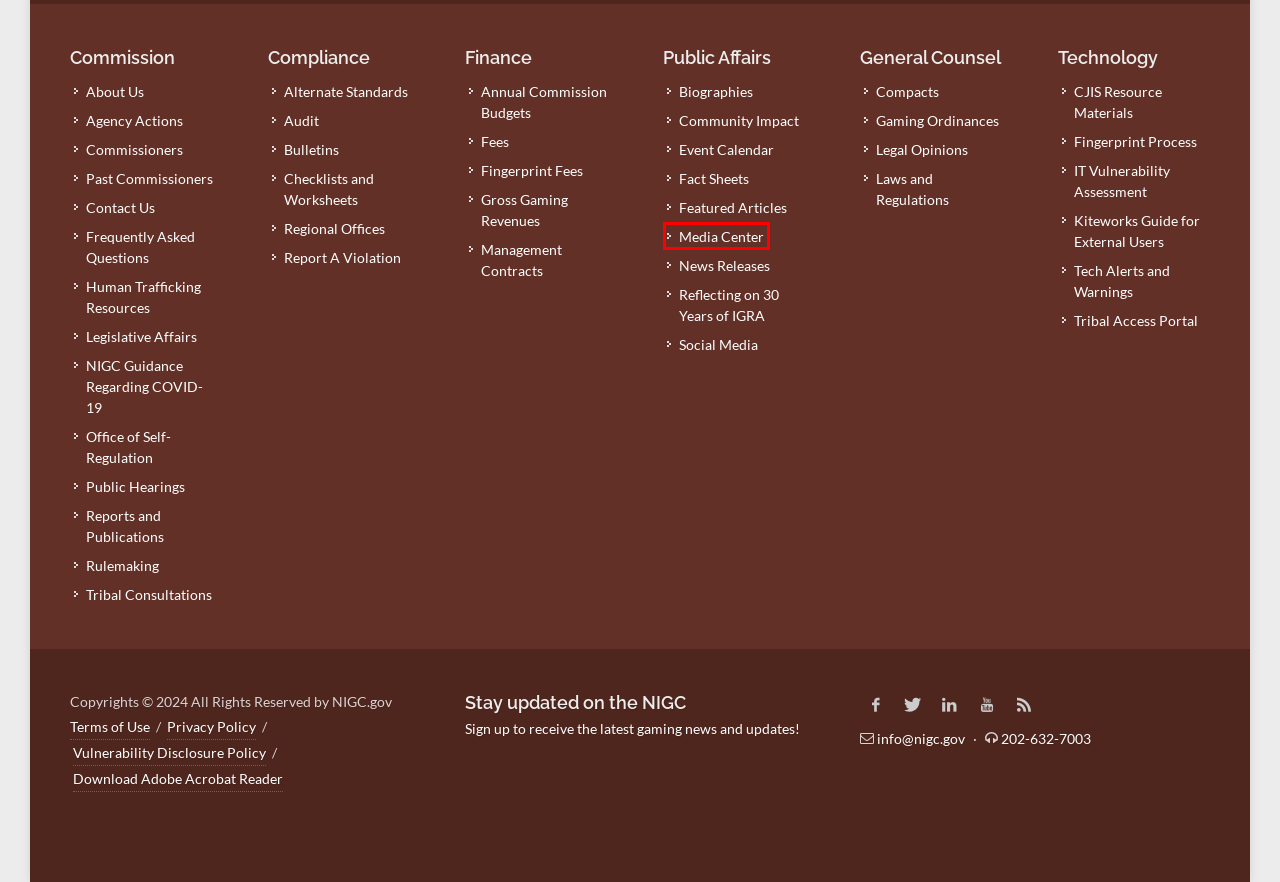Given a webpage screenshot with a red bounding box around a particular element, identify the best description of the new webpage that will appear after clicking on the element inside the red bounding box. Here are the candidates:
A. Fingerprint Process |  National Indian Gaming Commission
B. Media Center |  National Indian Gaming Commission
C. About Us |  National Indian Gaming Commission
D. Adobe - Download Adobe Acrobat Reader
E. Community Impact |  National Indian Gaming Commission
F. IT Vulnerability Assessment |  National Indian Gaming Commission
G. Audit |  National Indian Gaming Commission
H. Vulnerability Disclosure Policy |  National Indian Gaming Commission

B